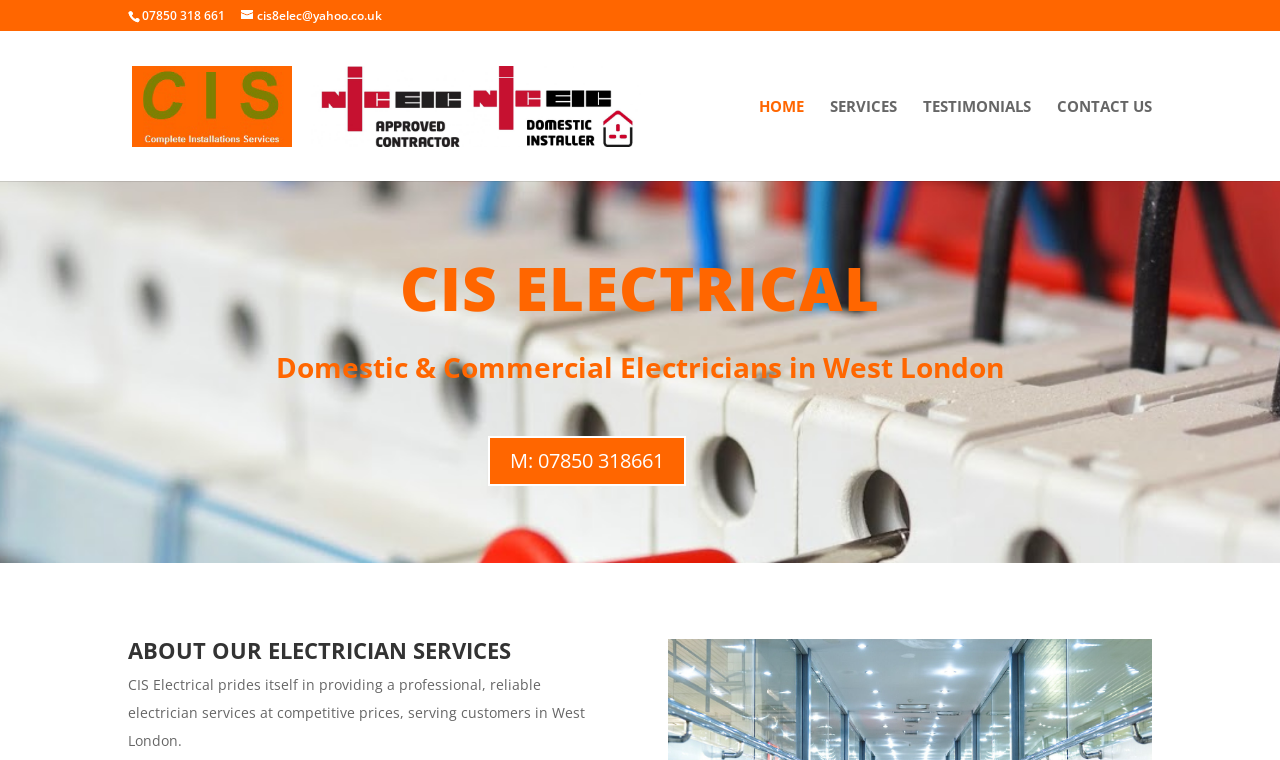Find the bounding box coordinates for the HTML element specified by: "M: 07850 318661".

[0.381, 0.574, 0.536, 0.639]